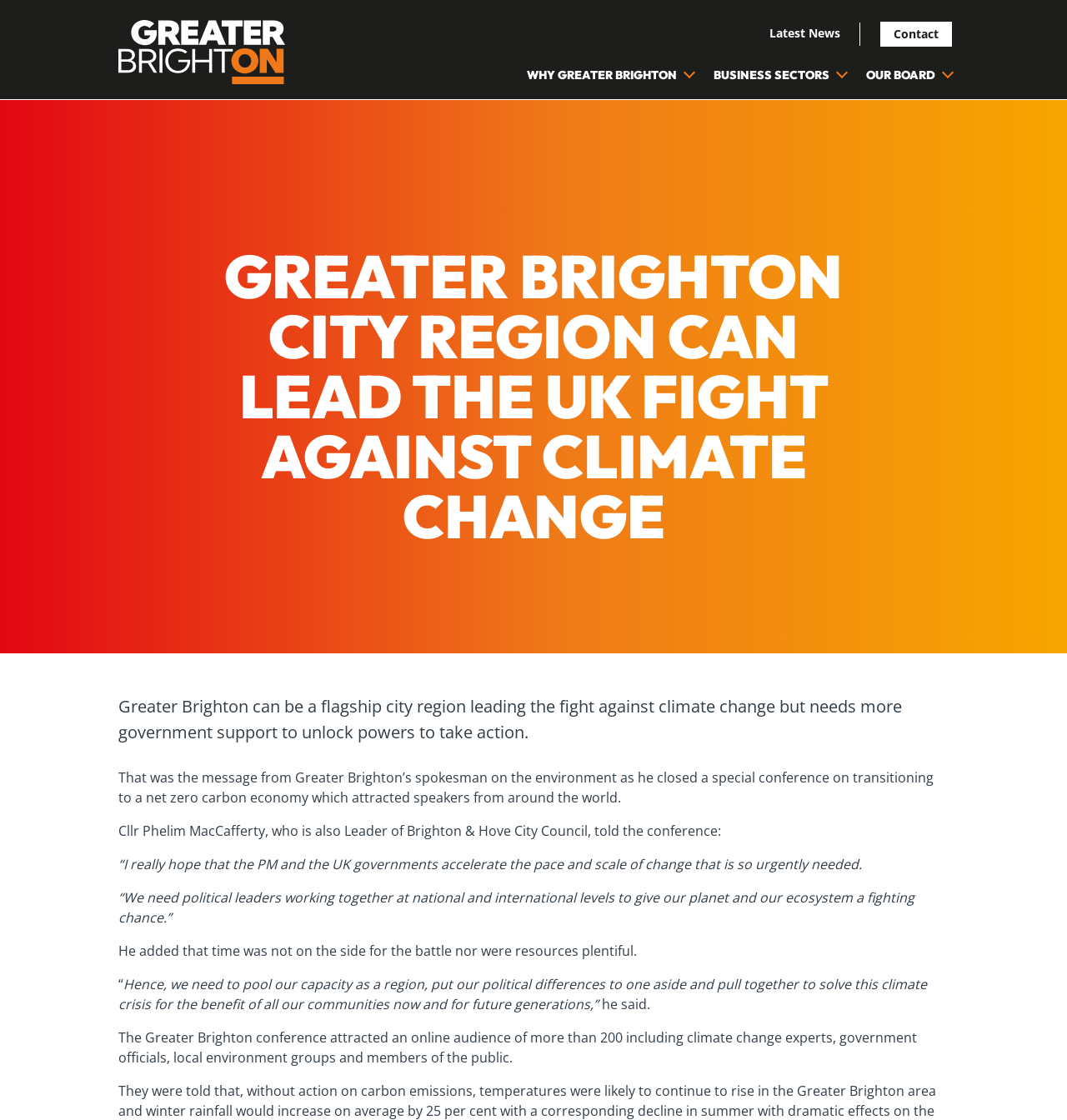Refer to the screenshot and give an in-depth answer to this question: Who is the leader of Brighton & Hove City Council?

The text mentions that Cllr Phelim MacCafferty is the spokesman on the environment and also the Leader of Brighton & Hove City Council.